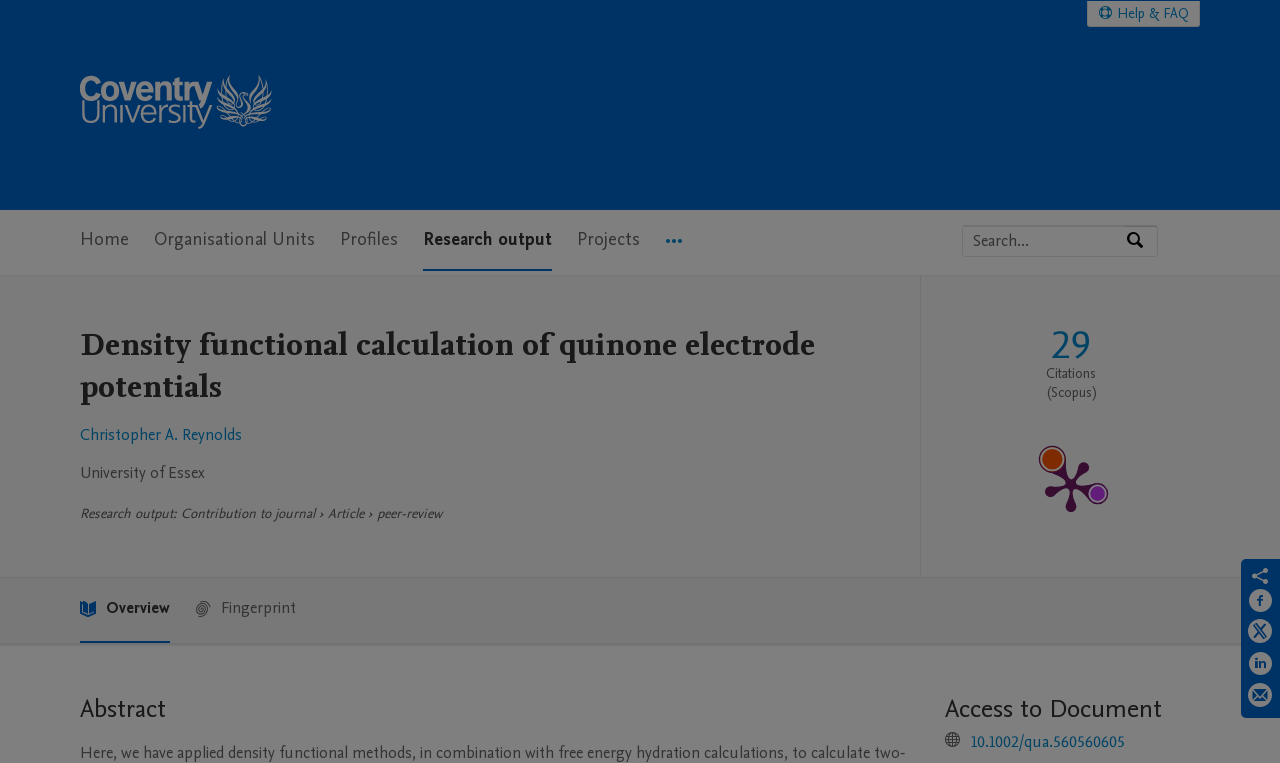Can you locate the main headline on this webpage and provide its text content?

Density functional calculation of quinone electrode potentials